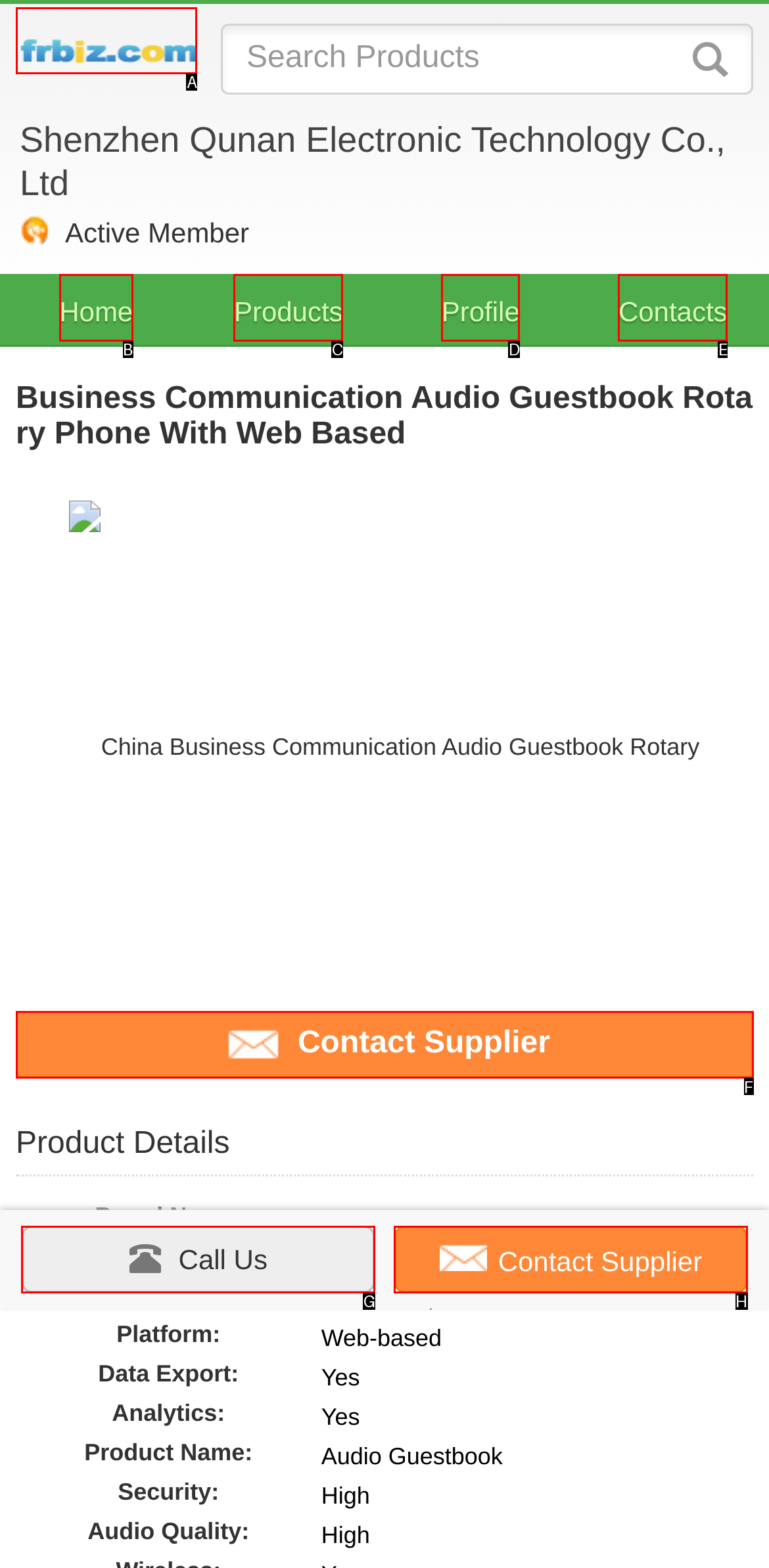Point out the option that needs to be clicked to fulfill the following instruction: Click the logo
Answer with the letter of the appropriate choice from the listed options.

A